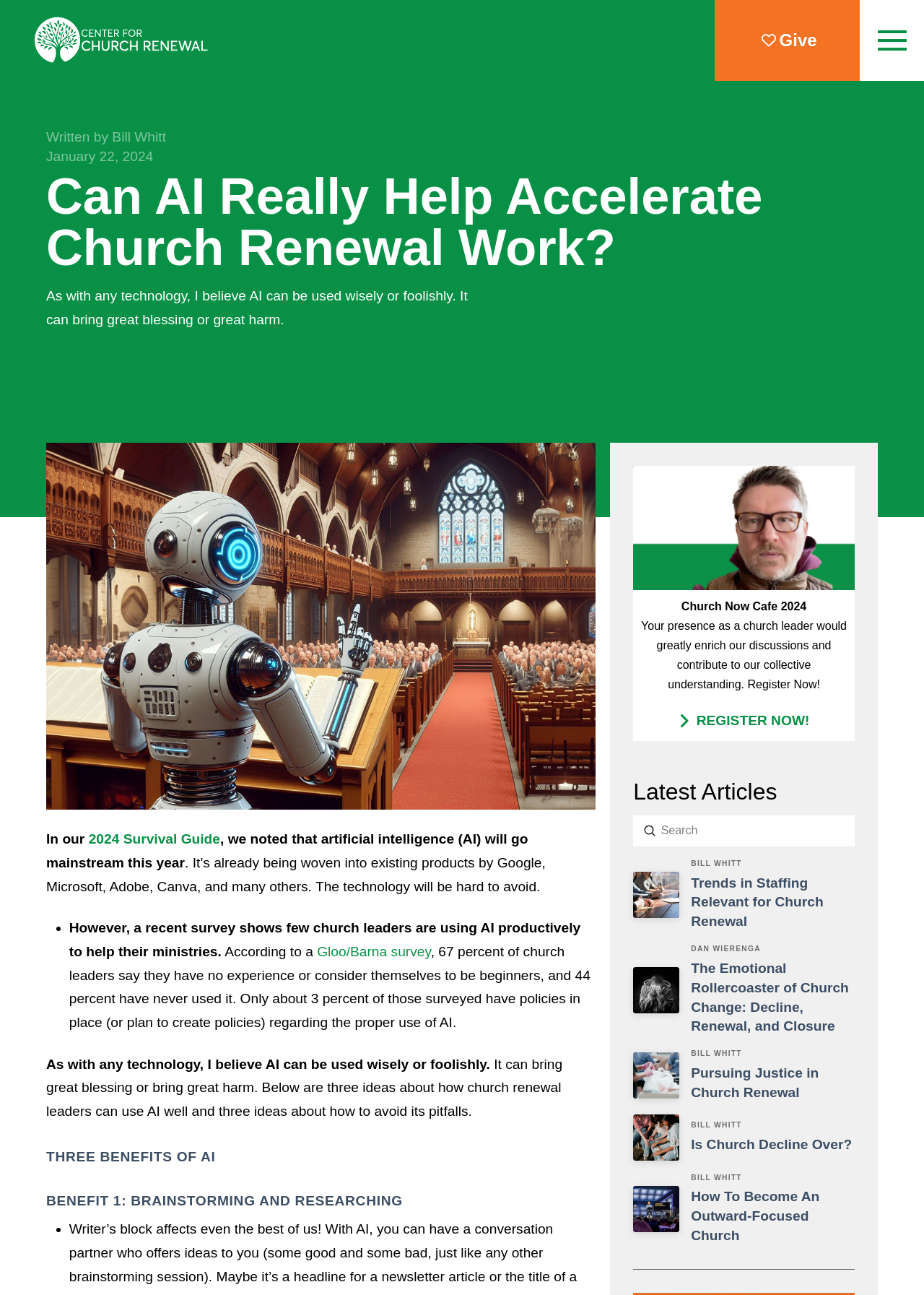Please find the bounding box coordinates of the element that needs to be clicked to perform the following instruction: "Toggle the modal content". The bounding box coordinates should be four float numbers between 0 and 1, represented as [left, top, right, bottom].

[0.931, 0.0, 1.0, 0.062]